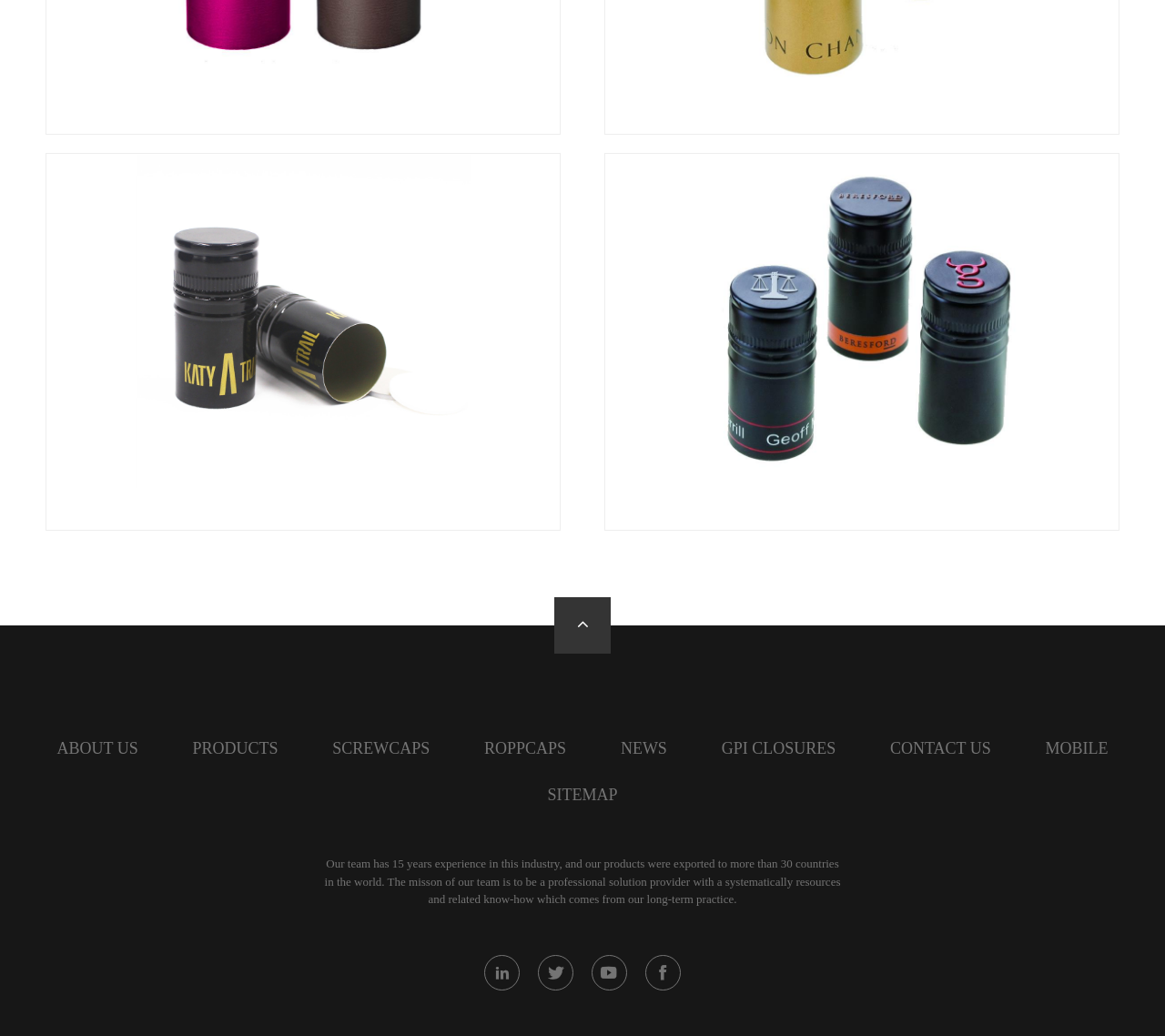Provide a single word or phrase to answer the given question: 
How many links are in the navigation menu?

9